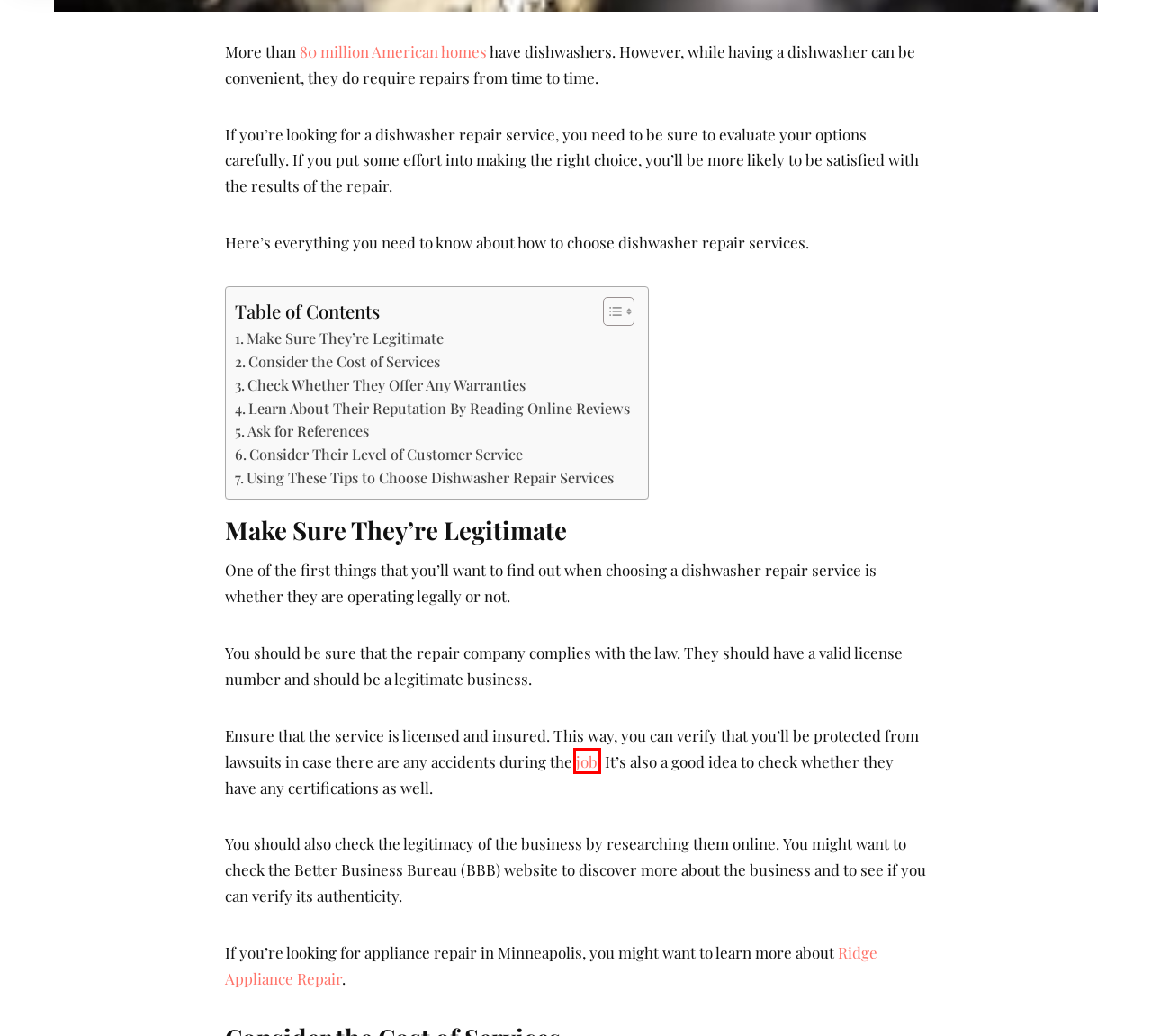Observe the provided screenshot of a webpage with a red bounding box around a specific UI element. Choose the webpage description that best fits the new webpage after you click on the highlighted element. These are your options:
A. Gifts – GOOD CHRONICLE
B. Celebrity – GOOD CHRONICLE
C. Arts & Music – GOOD CHRONICLE
D. Pets & Animals – GOOD CHRONICLE
E. admin, Author at GOOD CHRONICLE
F. 4 Customer Service Training Ideas That Always Work
G. What Jobs Can Get You After An Education In Social Work?
H. International – GOOD CHRONICLE

G